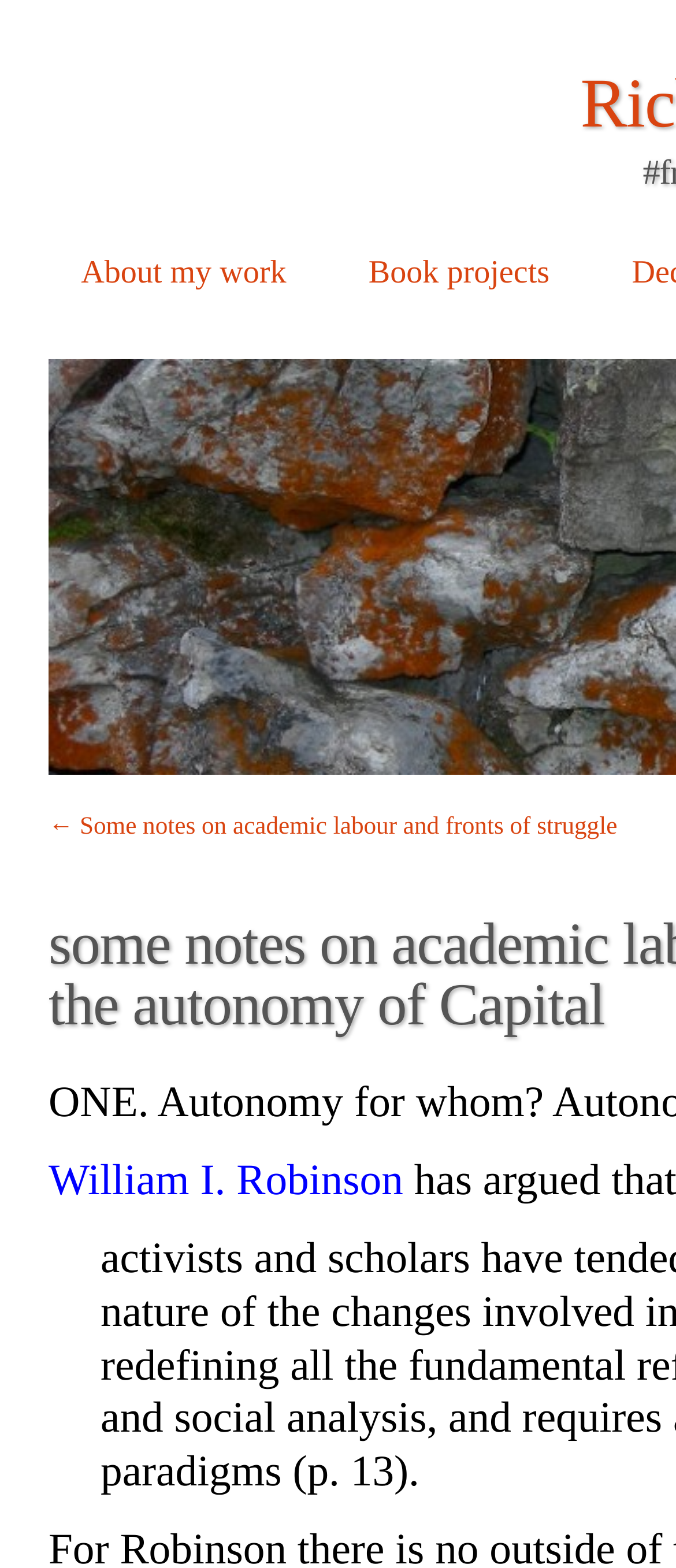Identify the bounding box for the described UI element: "Skip to content".

[0.069, 0.143, 0.165, 0.329]